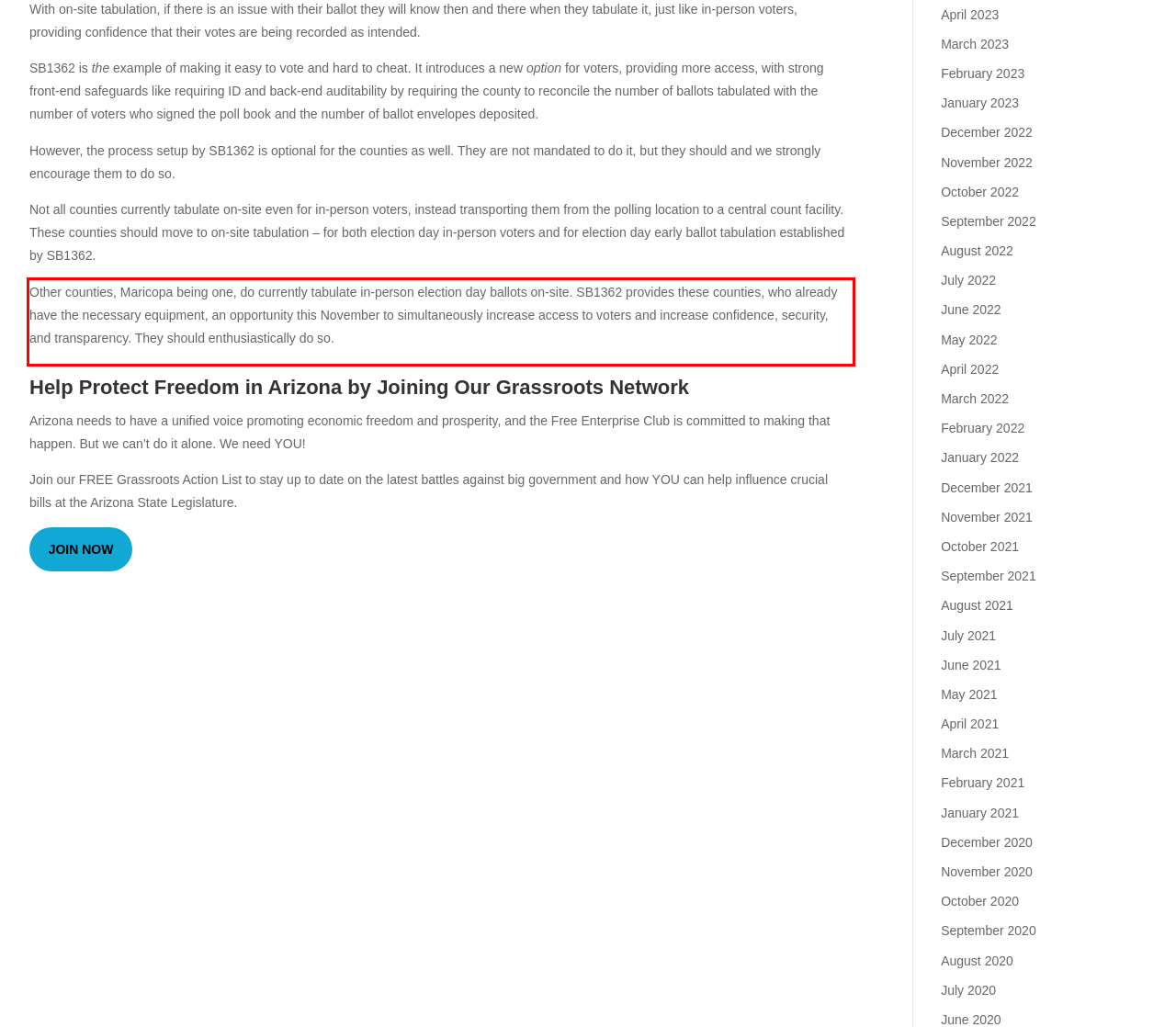You are provided with a screenshot of a webpage that includes a red bounding box. Extract and generate the text content found within the red bounding box.

Other counties, Maricopa being one, do currently tabulate in-person election day ballots on-site. SB1362 provides these counties, who already have the necessary equipment, an opportunity this November to simultaneously increase access to voters and increase confidence, security, and transparency. They should enthusiastically do so.